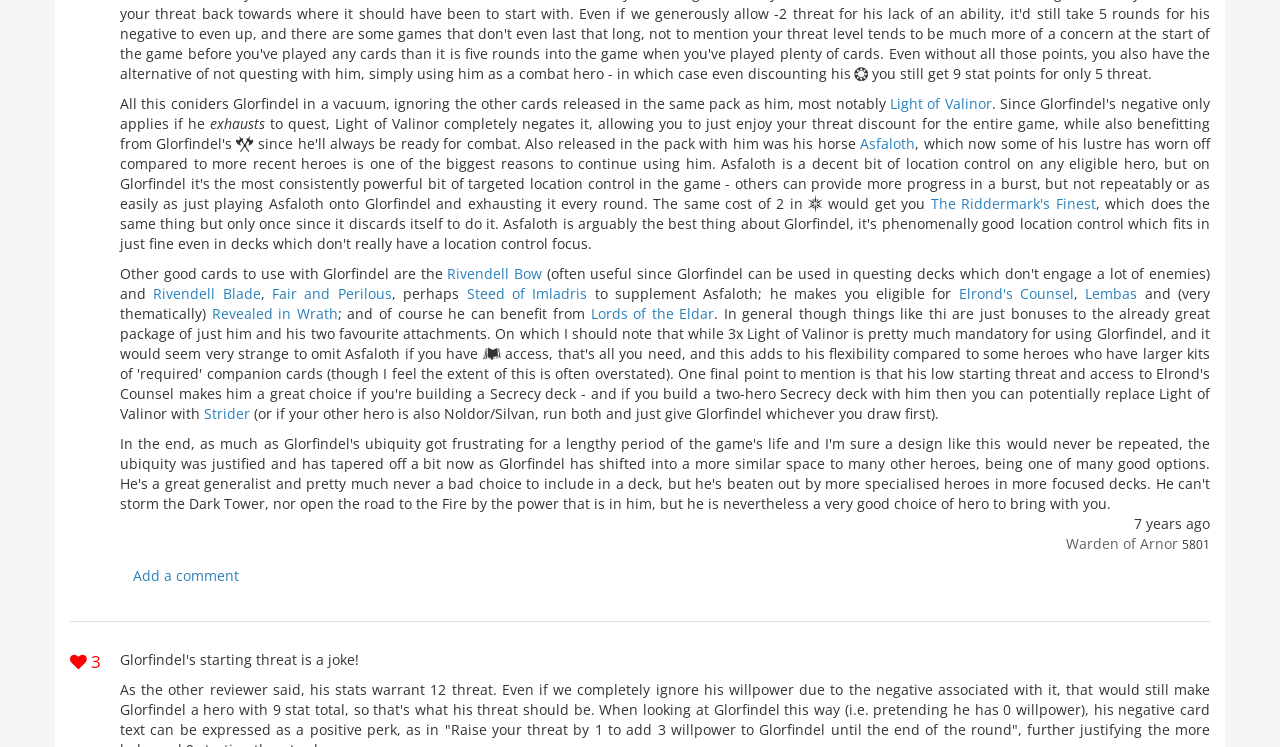Determine the bounding box coordinates (top-left x, top-left y, bottom-right x, bottom-right y) of the UI element described in the following text: Lembas

[0.848, 0.38, 0.889, 0.405]